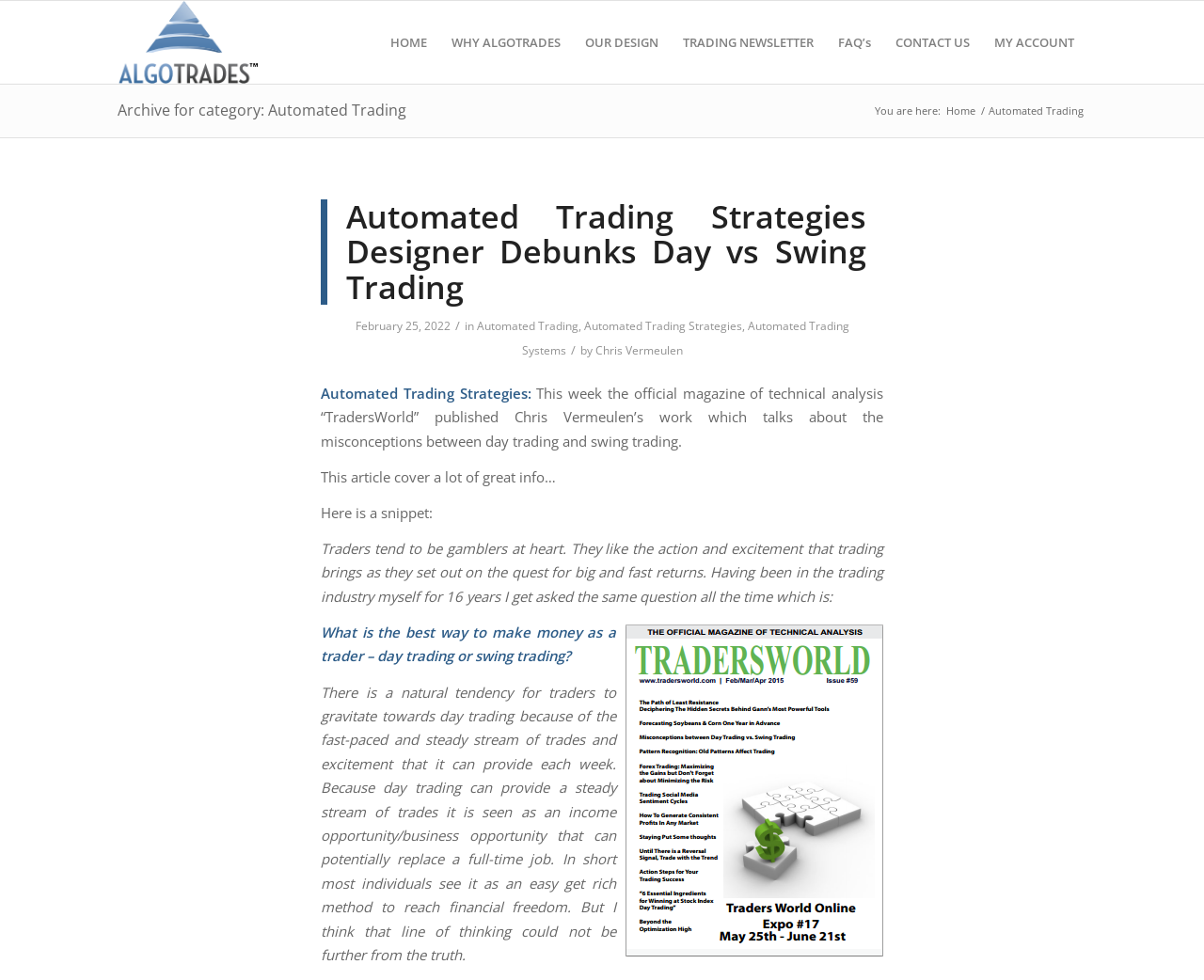Please specify the bounding box coordinates of the element that should be clicked to execute the given instruction: 'Read Automated Trading Strategies article'. Ensure the coordinates are four float numbers between 0 and 1, expressed as [left, top, right, bottom].

[0.821, 0.106, 0.9, 0.12]